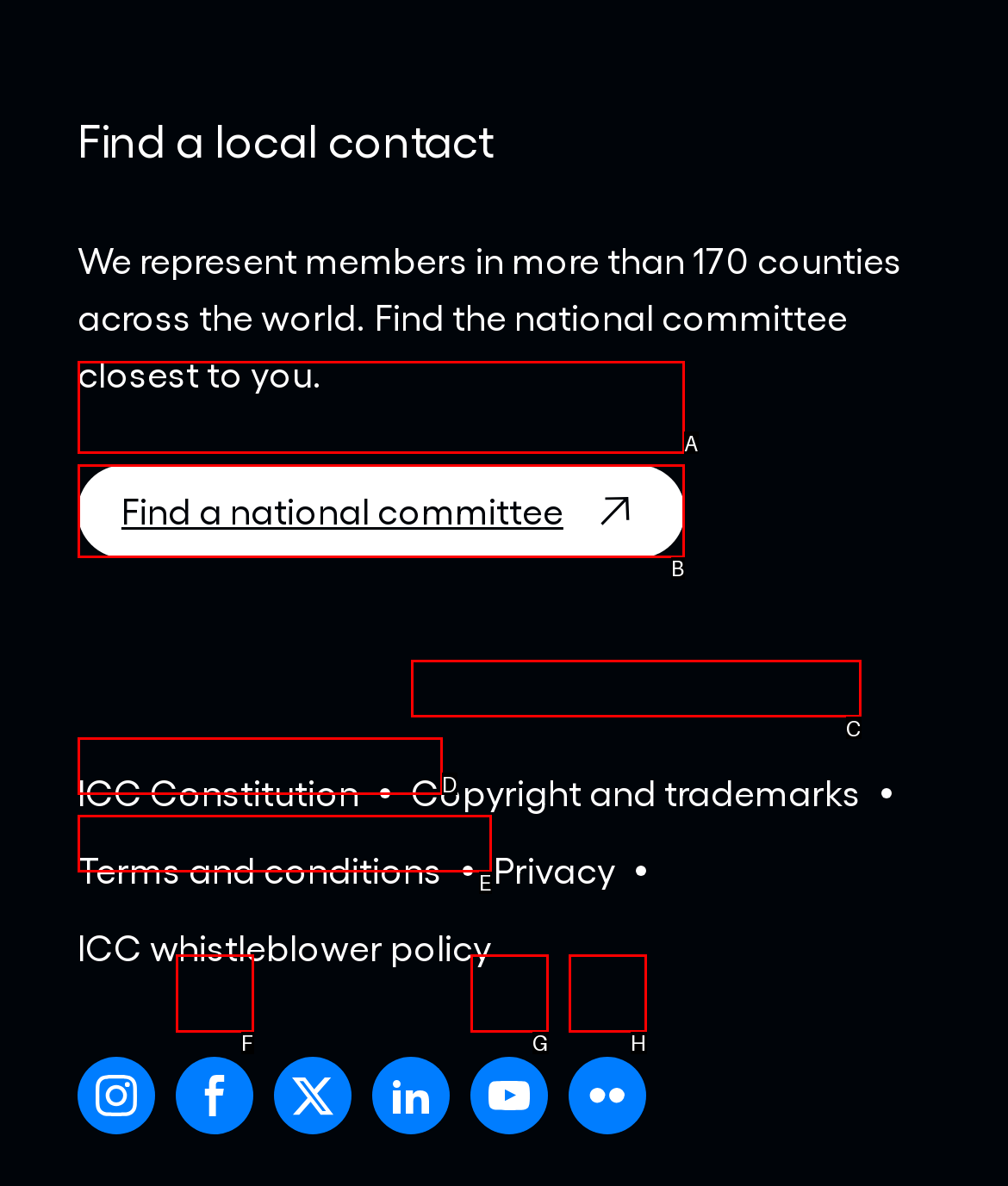Identify the correct choice to execute this task: Find a national committee
Respond with the letter corresponding to the right option from the available choices.

B